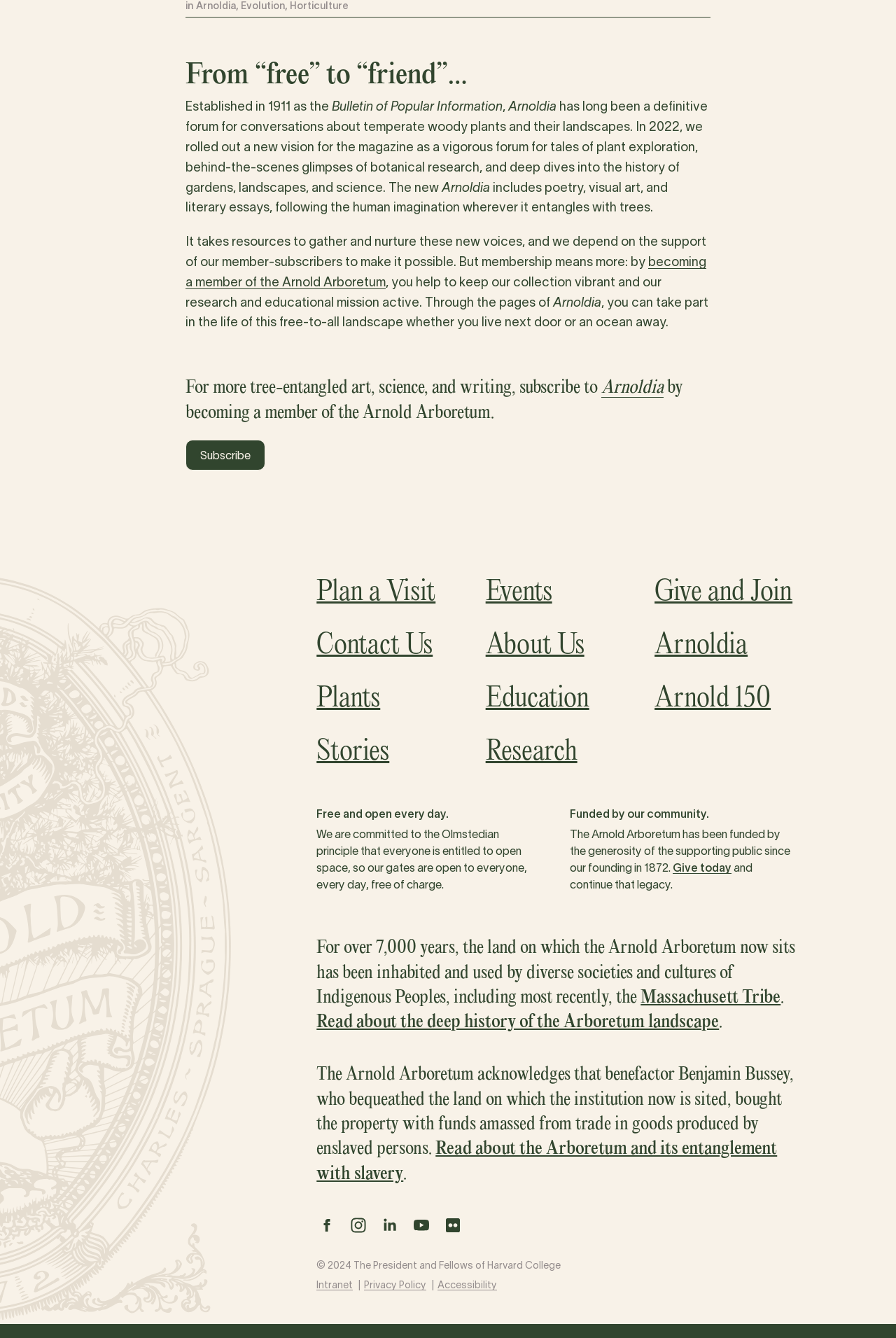Please specify the coordinates of the bounding box for the element that should be clicked to carry out this instruction: "Read about the deep history of the Arboretum landscape". The coordinates must be four float numbers between 0 and 1, formatted as [left, top, right, bottom].

[0.353, 0.757, 0.803, 0.771]